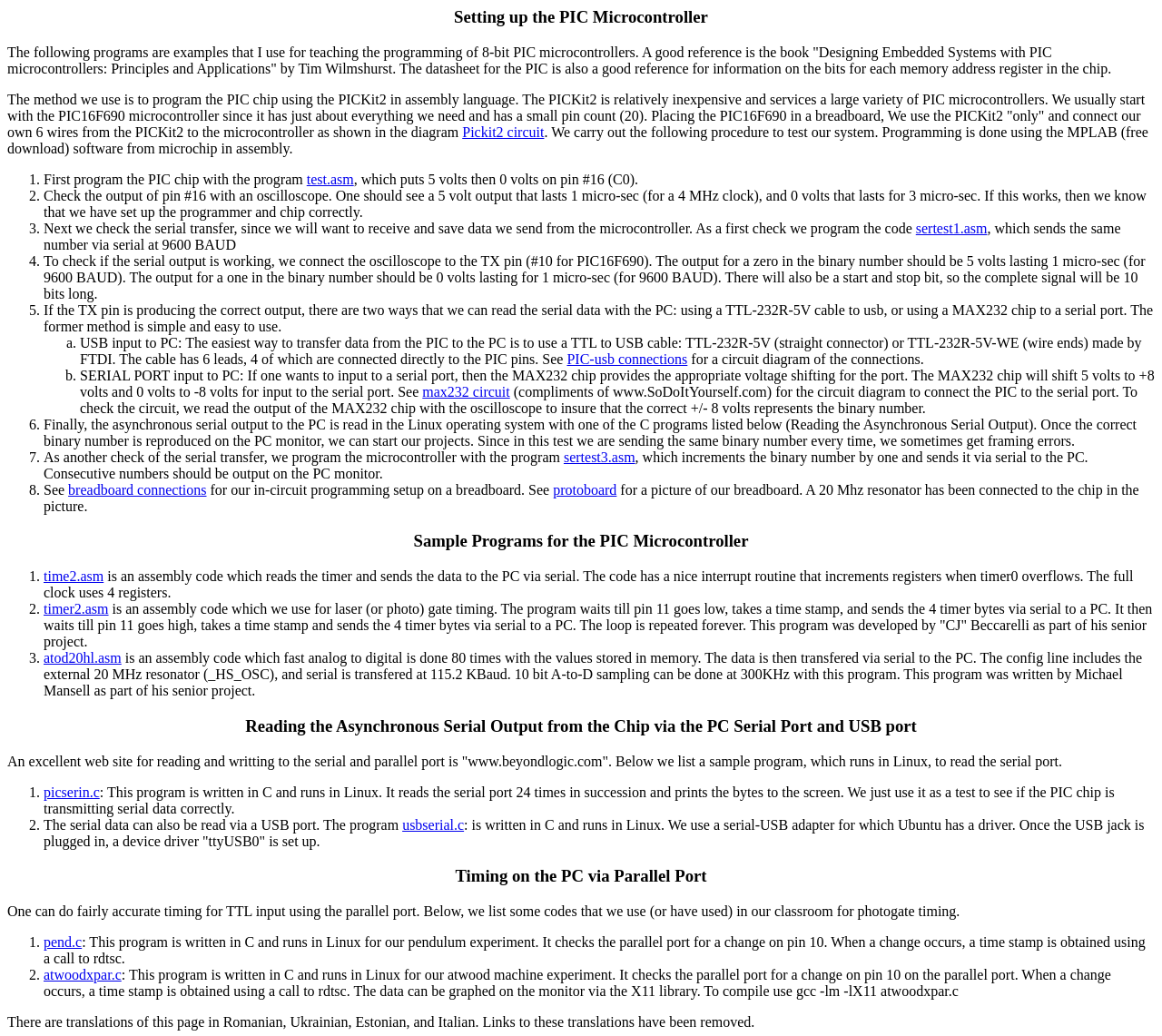Can you find the bounding box coordinates of the area I should click to execute the following instruction: "Search the site"?

None